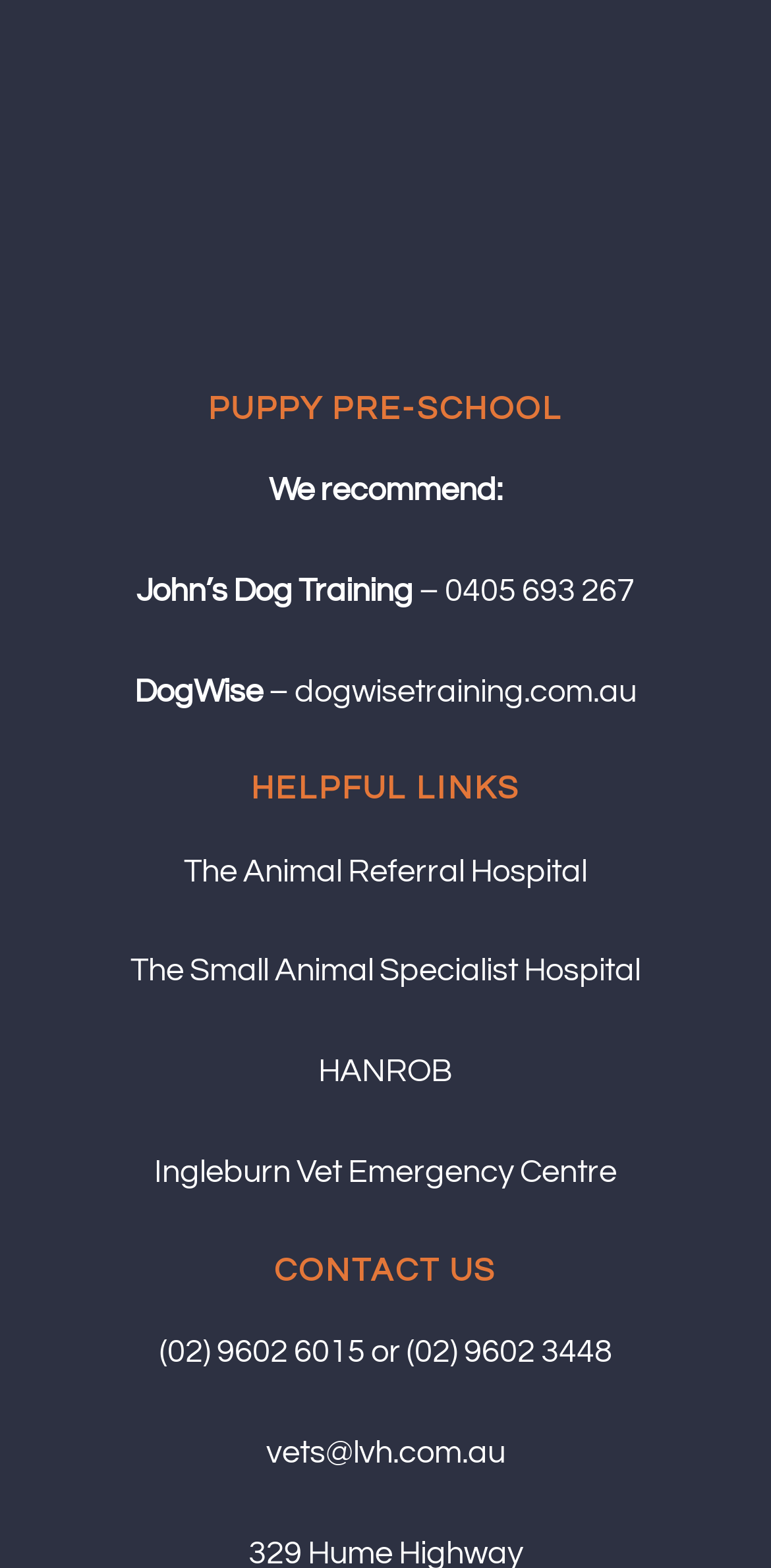Please indicate the bounding box coordinates of the element's region to be clicked to achieve the instruction: "visit Liverpool Veterinary Hospital". Provide the coordinates as four float numbers between 0 and 1, i.e., [left, top, right, bottom].

[0.397, 0.077, 0.603, 0.108]